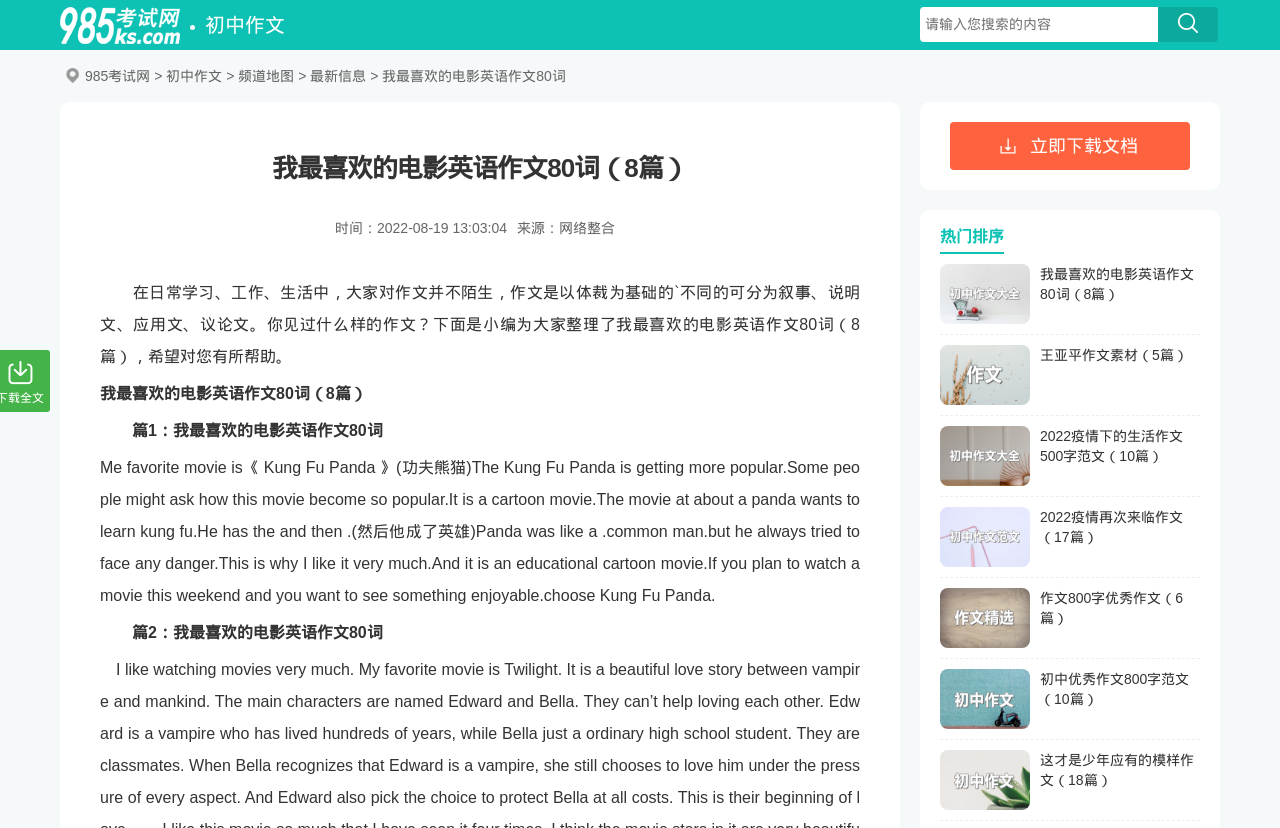Given the element description "parent_node: 初中作文 title="985考试网"" in the screenshot, predict the bounding box coordinates of that UI element.

[0.047, 0.0, 0.141, 0.06]